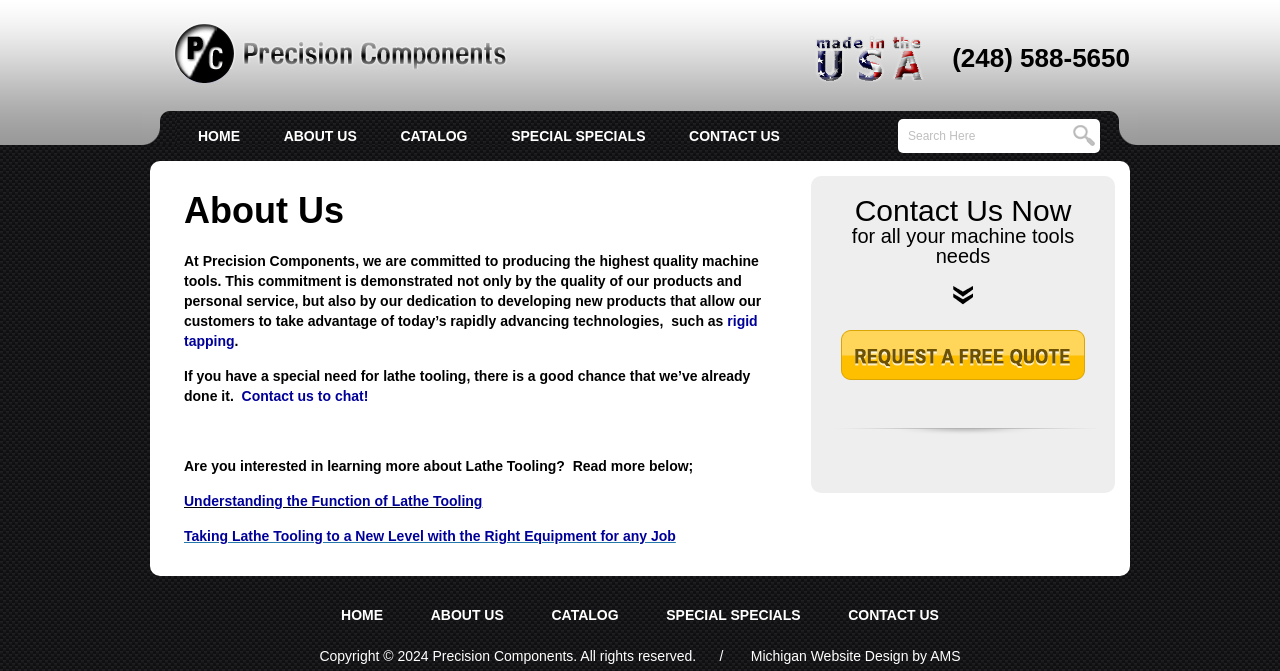Identify the bounding box coordinates of the region that needs to be clicked to carry out this instruction: "Search for something". Provide these coordinates as four float numbers ranging from 0 to 1, i.e., [left, top, right, bottom].

[0.709, 0.177, 0.834, 0.228]